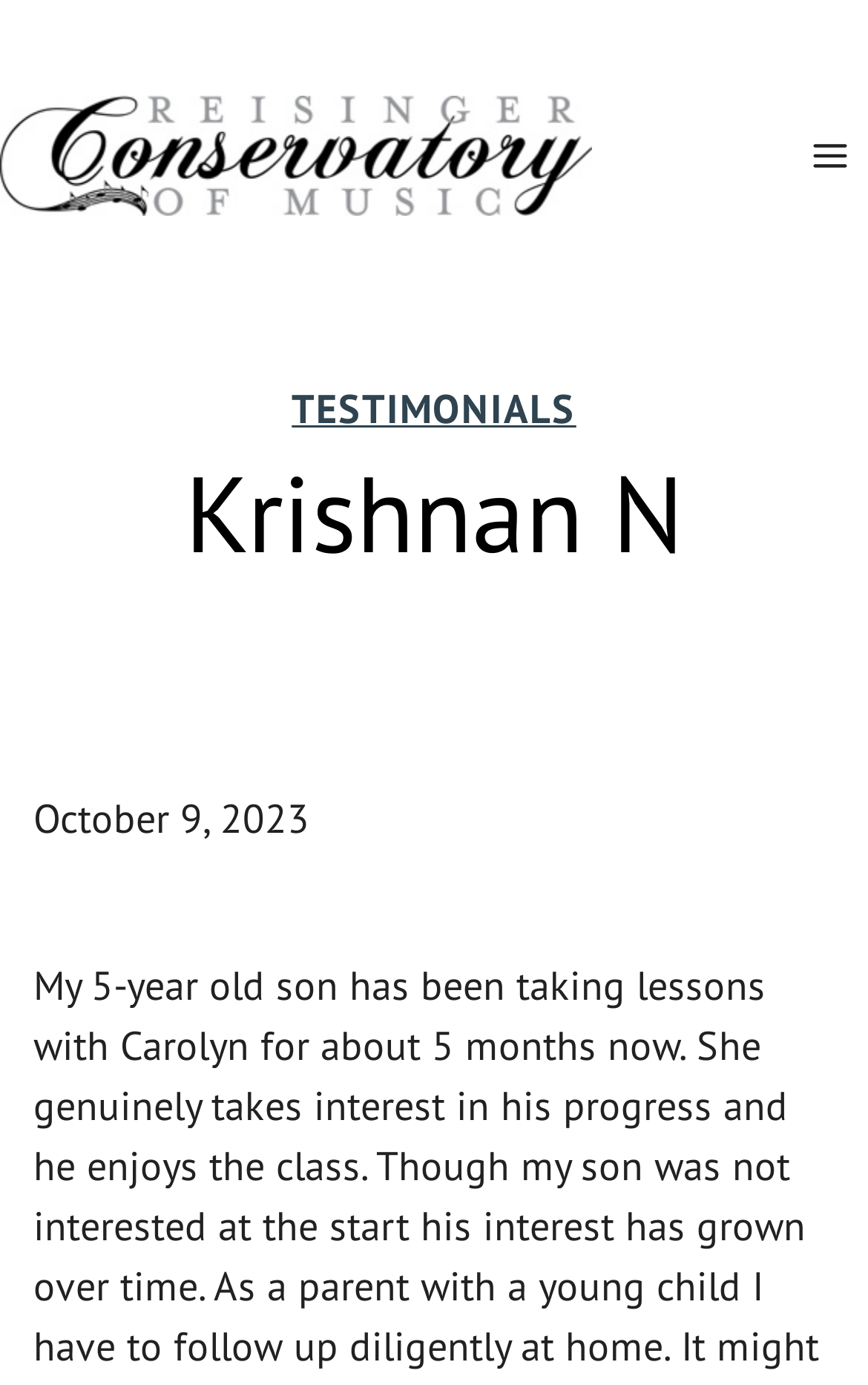What is the category of the link on the webpage?
Please give a detailed answer to the question using the information shown in the image.

I found the answer by looking at the link element with the text 'TESTIMONIALS' which is a category of content, indicating that the link leads to a page with testimonials.